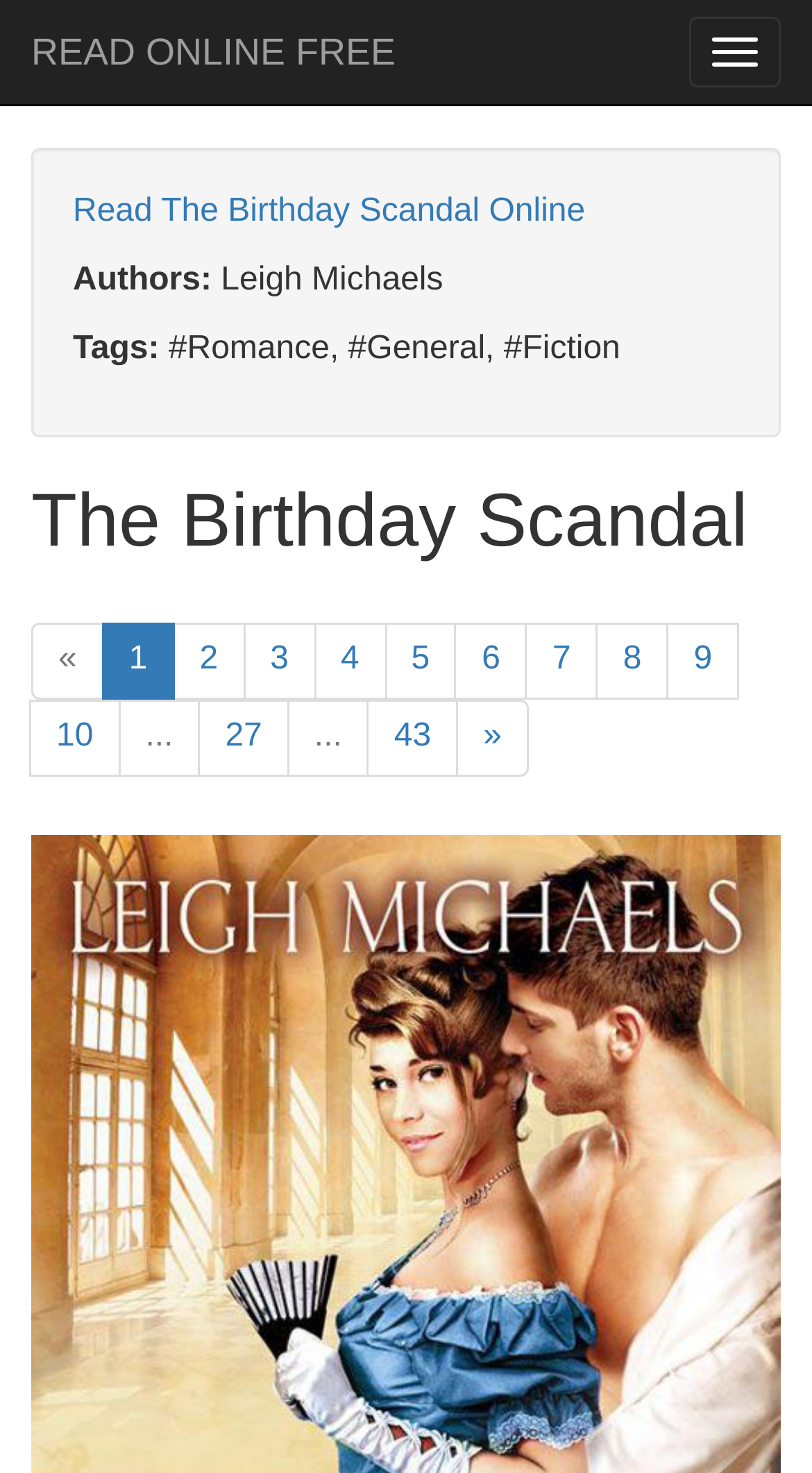How many pages does the book have?
Please provide a comprehensive answer based on the information in the image.

The question asks for the number of pages in the book, which can be inferred from the link elements '1', '2', ..., '43' with bounding box coordinates [0.125, 0.423, 0.215, 0.475], ..., [0.452, 0.475, 0.564, 0.527].